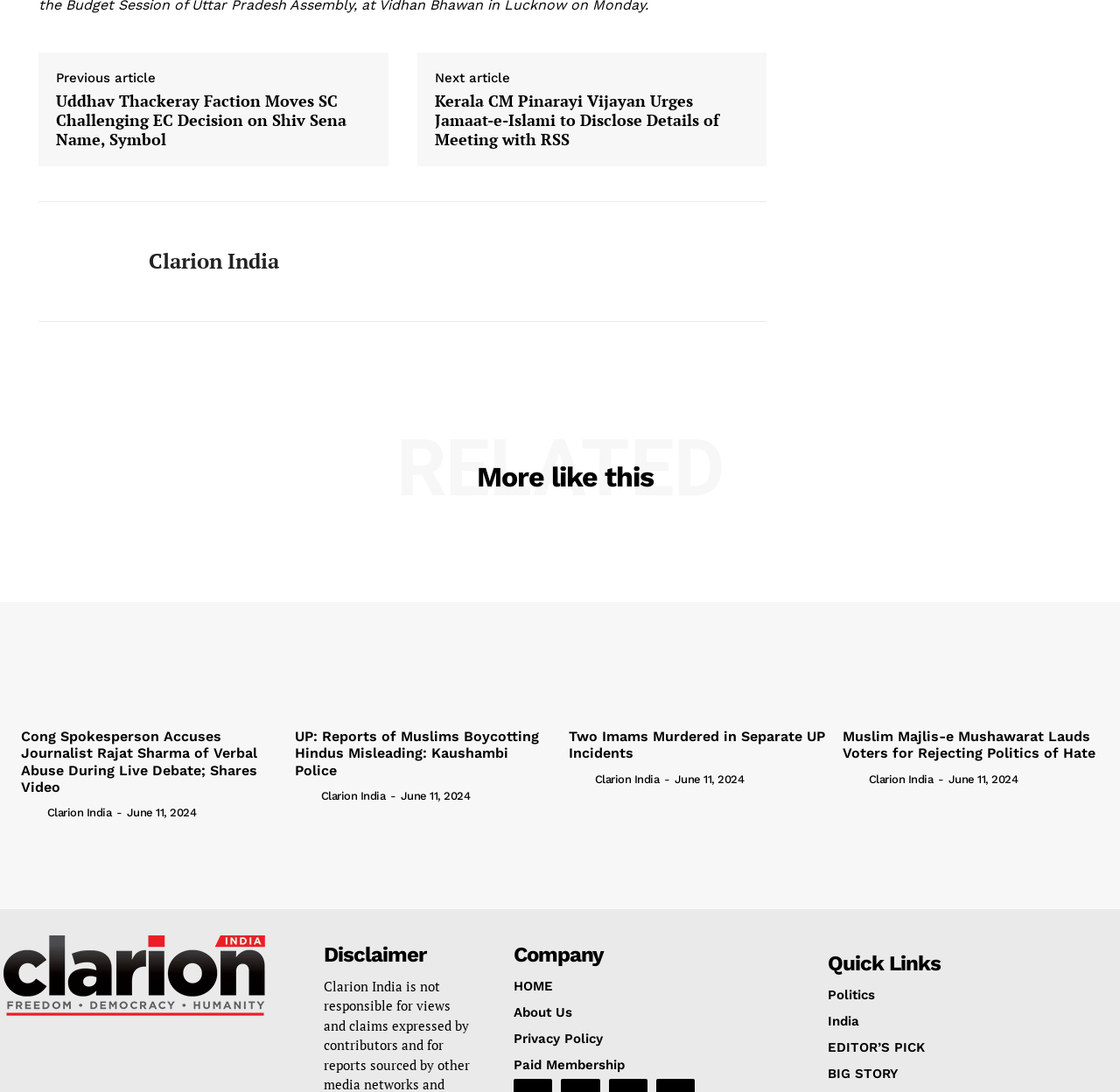What is the name of the author of the article 'Cong Spokesperson Accuses Journalist Rajat Sharma of Verbal Abuse During Live Debate; Shares Video'?
Carefully examine the image and provide a detailed answer to the question.

The author of the article is not specified in the webpage. Although there is an 'author-photo' link, it does not provide the author's name.